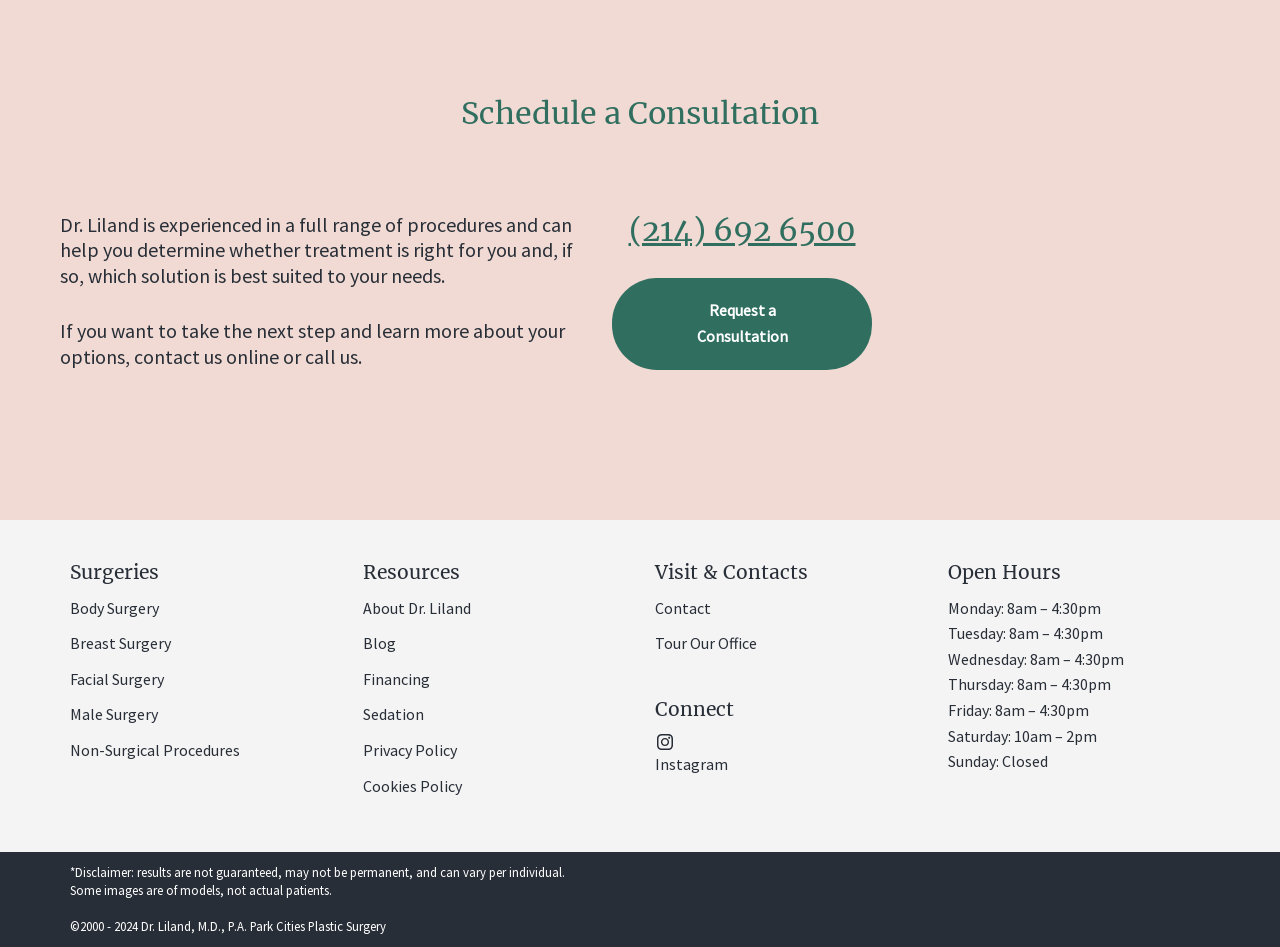Find the bounding box coordinates of the clickable element required to execute the following instruction: "Visit the doctor's blog". Provide the coordinates as four float numbers between 0 and 1, i.e., [left, top, right, bottom].

[0.283, 0.668, 0.309, 0.689]